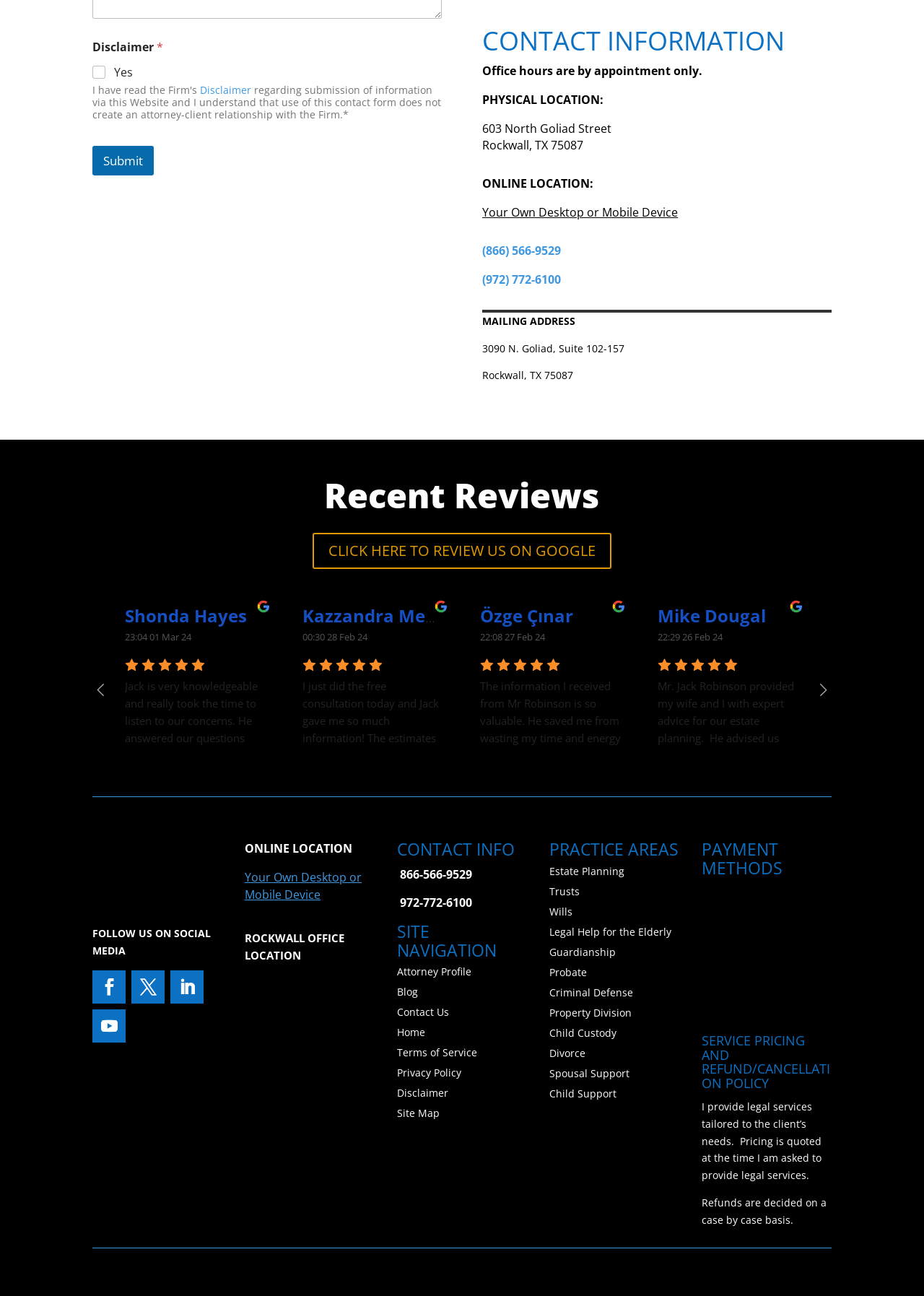What is the phone number for the Rockwall office?
Please elaborate on the answer to the question with detailed information.

I found the phone number for the Rockwall office by looking at the 'CONTACT INFO' section, where it lists the phone number '(972) 772-6100'.